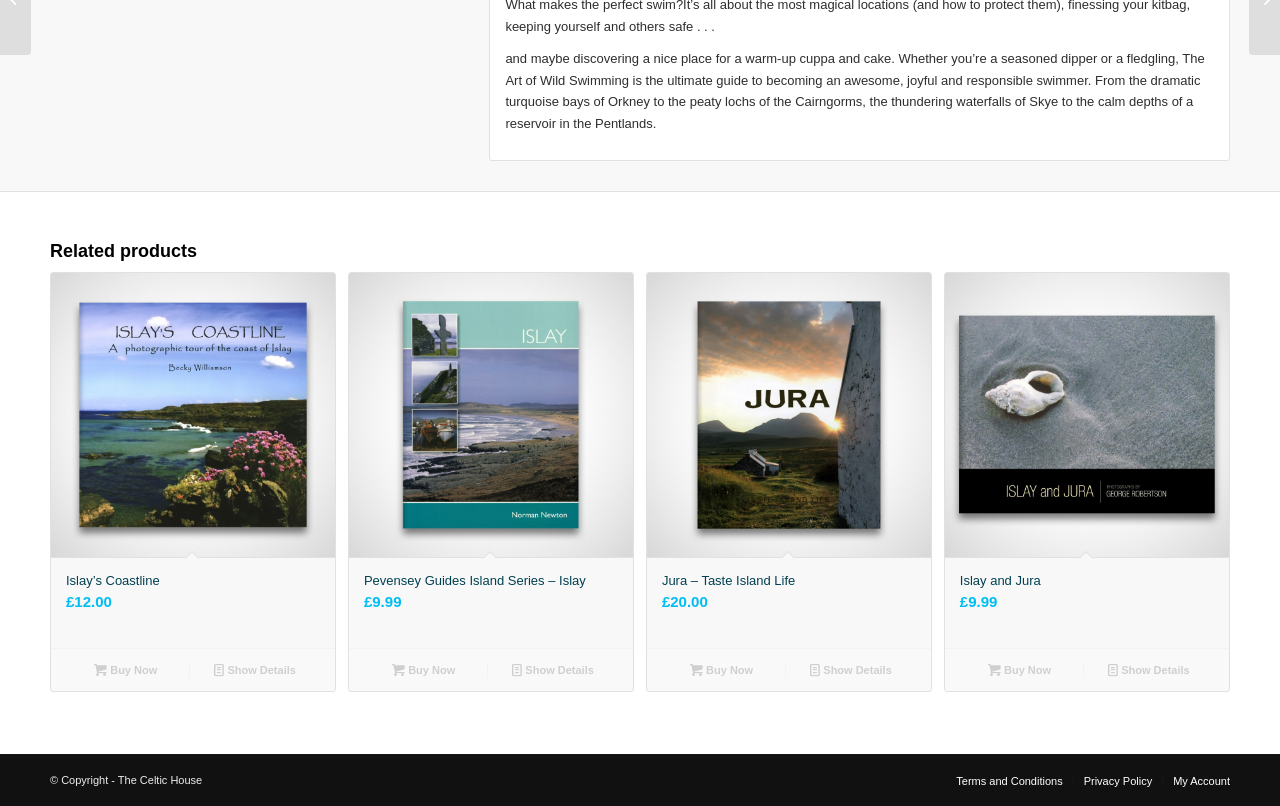Given the description "Islay and Jura £9.99", provide the bounding box coordinates of the corresponding UI element.

[0.738, 0.338, 0.96, 0.804]